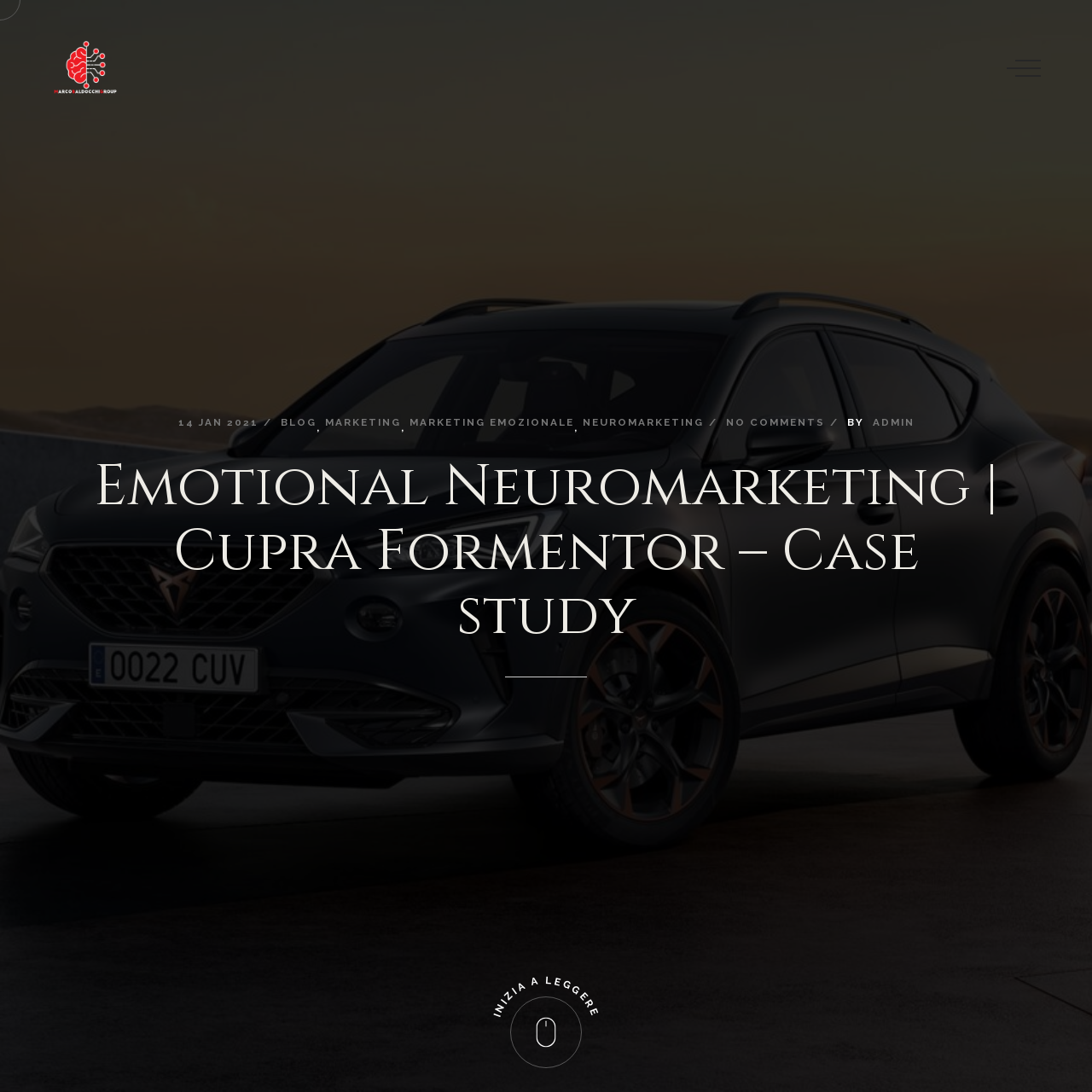How many images are at the bottom of the page?
Relying on the image, give a concise answer in one word or a brief phrase.

3